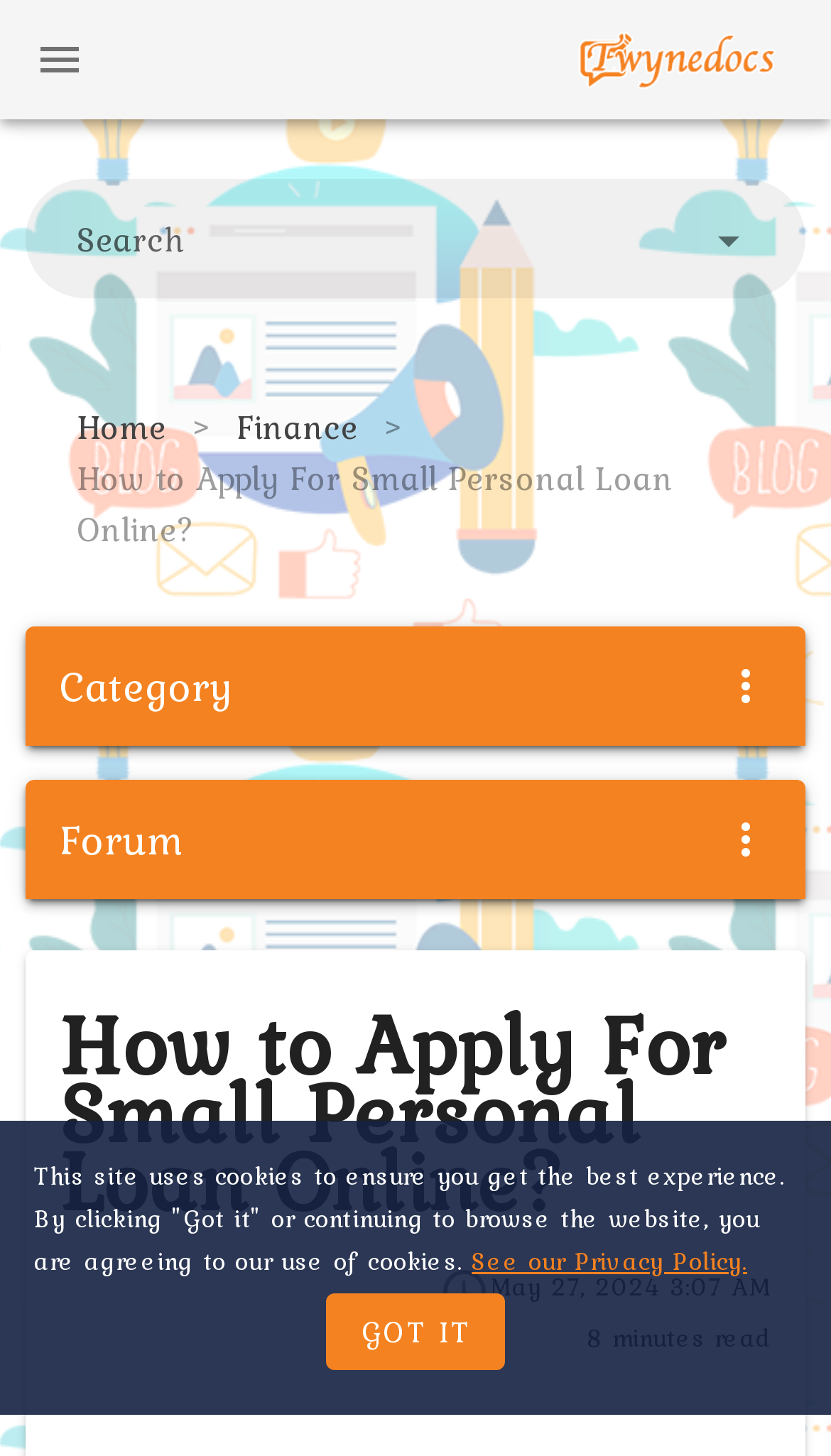Pinpoint the bounding box coordinates of the clickable area necessary to execute the following instruction: "Select an option from the combobox". The coordinates should be given as four float numbers between 0 and 1, namely [left, top, right, bottom].

[0.031, 0.123, 0.969, 0.205]